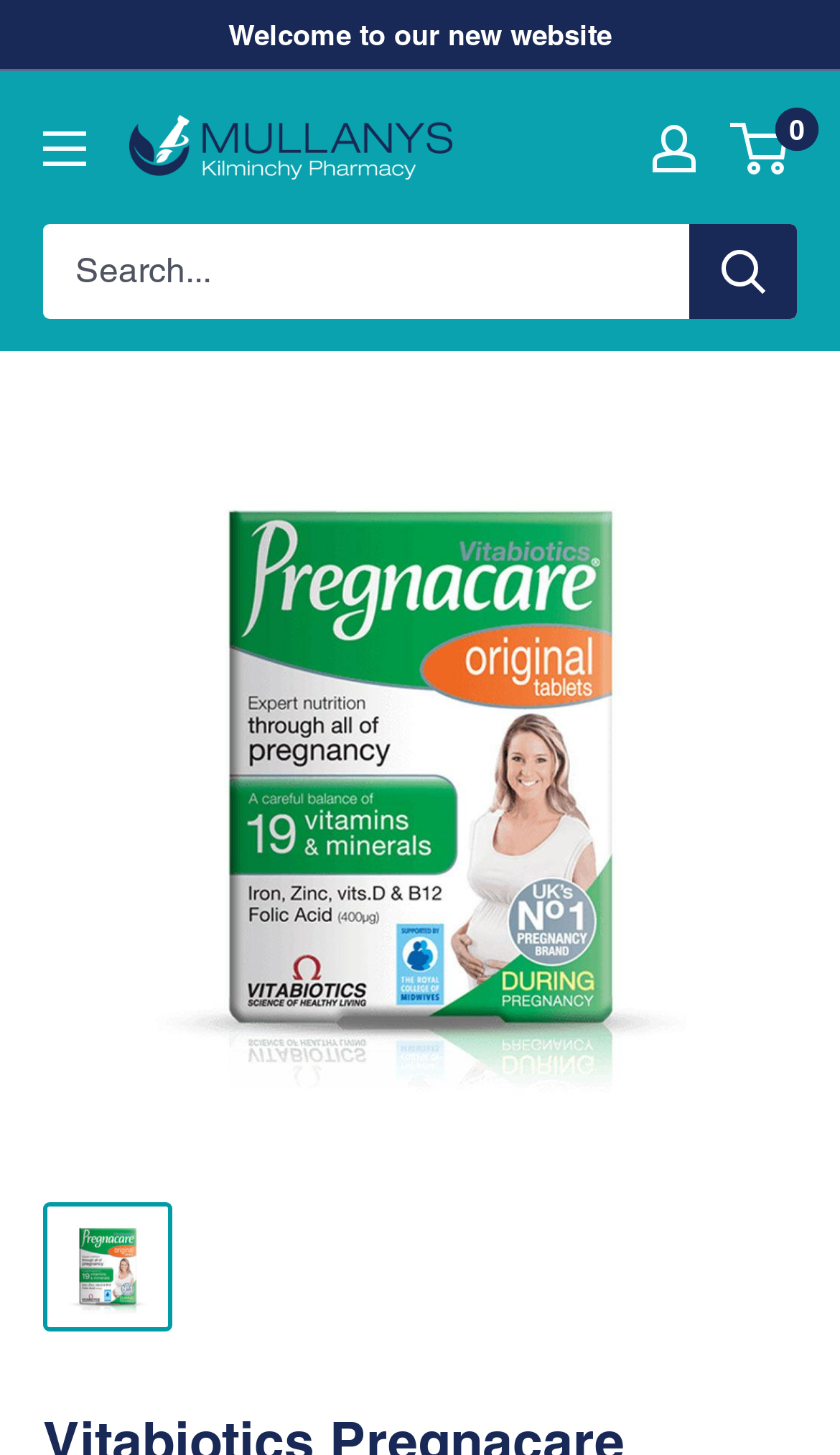Locate the bounding box coordinates for the element described below: "alt="Mullanys Kilminchy Pharmacy"". The coordinates must be four float values between 0 and 1, formatted as [left, top, right, bottom].

[0.154, 0.069, 0.538, 0.135]